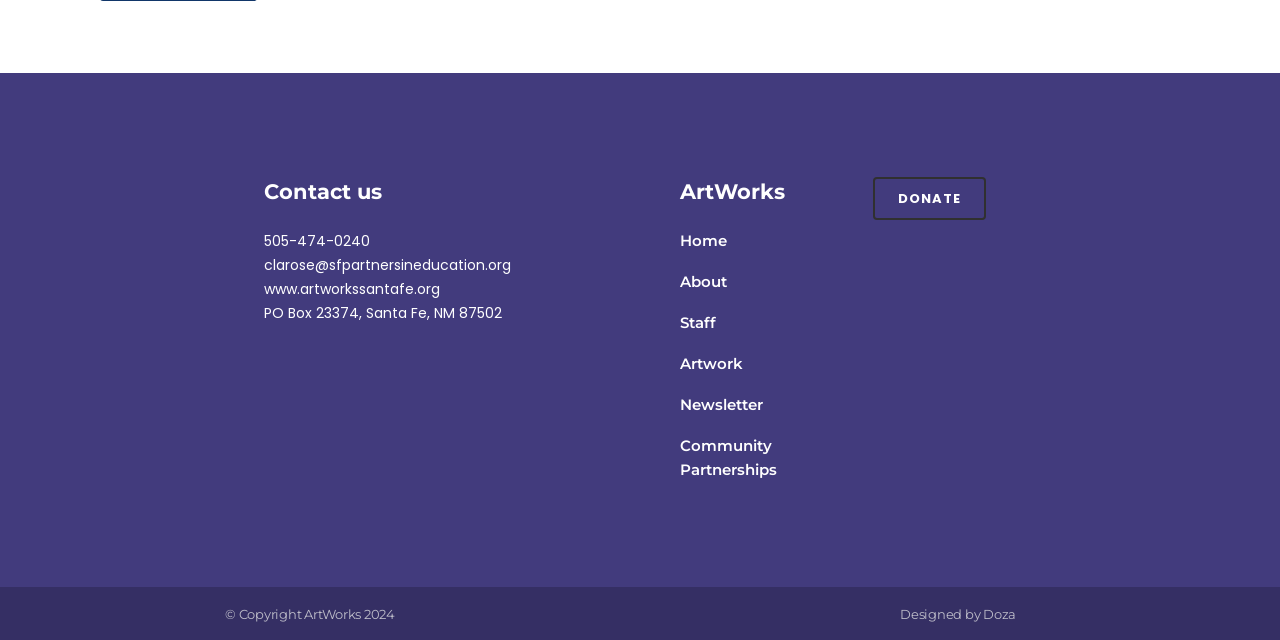Given the description of a UI element: "Artwork", identify the bounding box coordinates of the matching element in the webpage screenshot.

[0.531, 0.55, 0.655, 0.588]